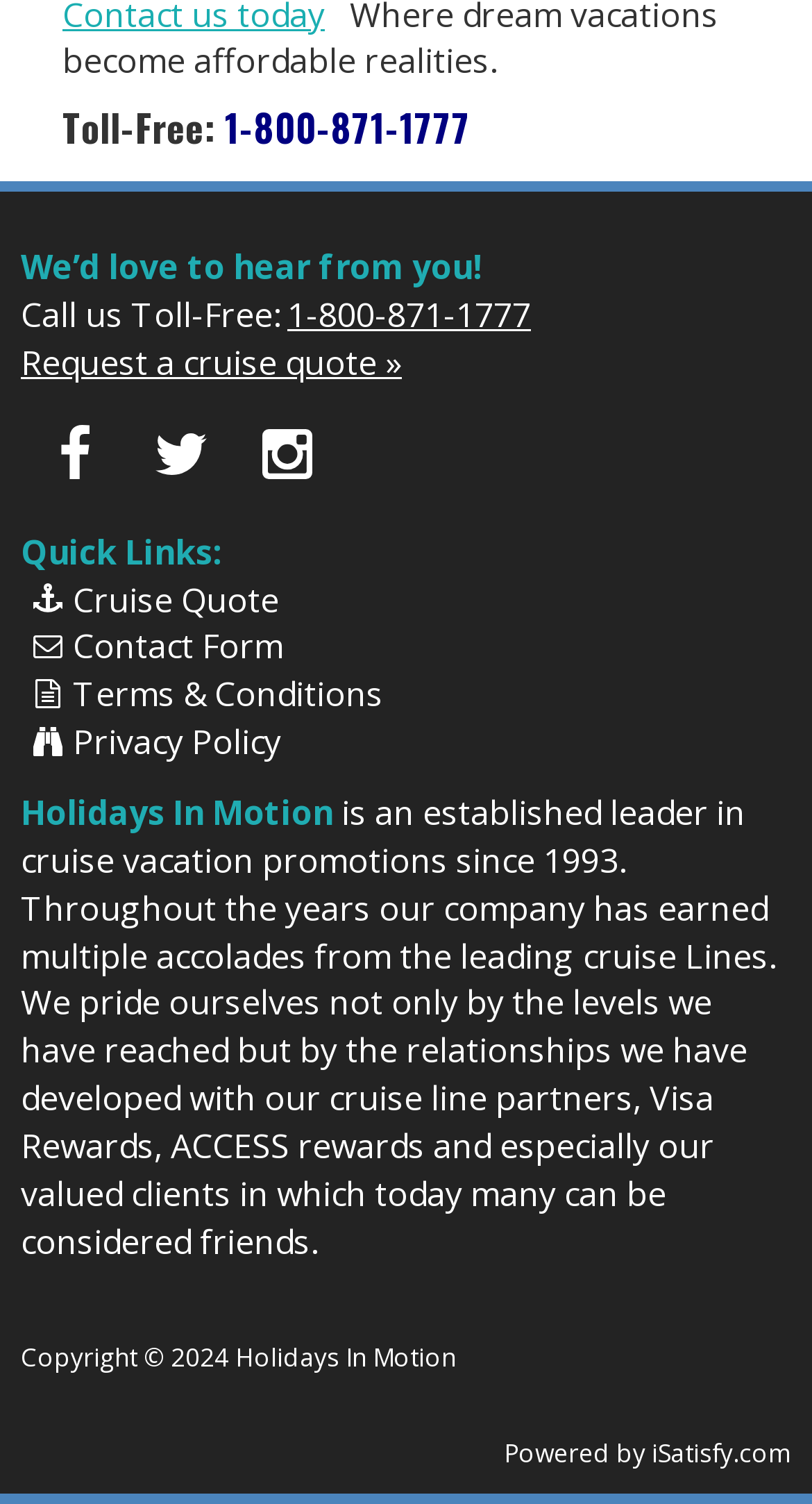Please locate the clickable area by providing the bounding box coordinates to follow this instruction: "Request a cruise quote".

[0.026, 0.225, 0.495, 0.256]